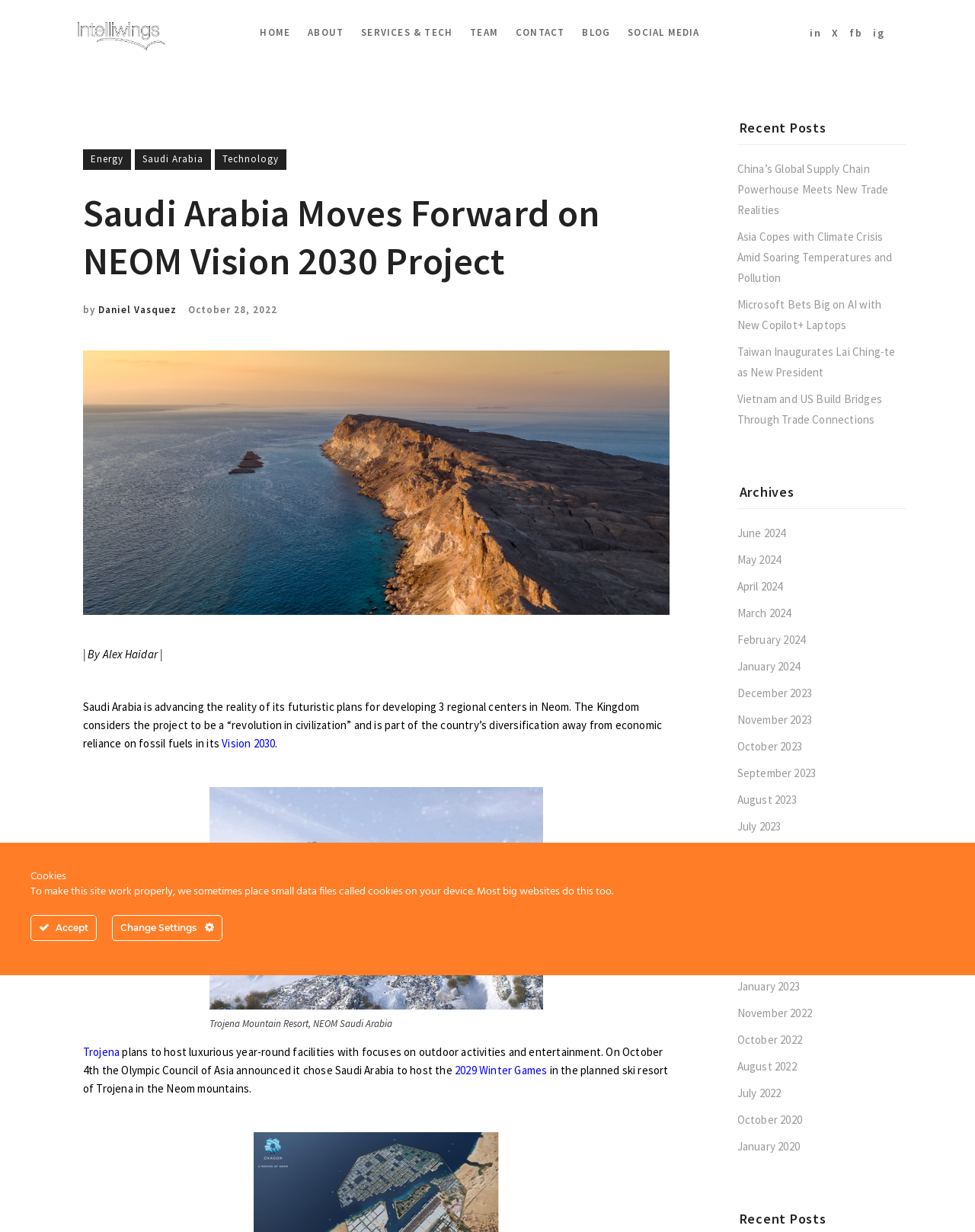Give a complete and precise description of the webpage's appearance.

This webpage is about Intelliwings, a company that provides news and information on various topics, including energy, technology, and international affairs. At the top of the page, there is a navigation menu with links to different sections, such as "HOME", "ABOUT", "SERVICES & TECH", "TEAM", "CONTACT", "BLOG", and "SOCIAL MEDIA". Below the navigation menu, there is a heading that reads "Saudi Arabia Moves Forward on NEOM Vision 2030 Project".

The main content of the page is an article about Saudi Arabia's plans to develop three regional centers in Neom, which the Kingdom considers a "revolution in civilization". The article is written by Daniel Vasquez and was published on October 28, 2022. The article includes a figure with a caption describing Trojena Mountain Resort, NEOM Saudi Arabia.

To the right of the article, there is a sidebar with links to recent posts, including "China’s Global Supply Chain Powerhouse Meets New Trade Realities", "Asia Copes with Climate Crisis Amid Soaring Temperatures and Pollution", and "Microsoft Bets Big on AI with New Copilot+ Laptops". Below the recent posts, there is a section titled "Archives" with links to articles from different months and years.

At the bottom of the page, there is a footer section with links to Intelliwings' social media profiles, a copyright notice, and a statement about the company being an SBA-Certified SDVOSB and Virginia State-Certified V3 Company. There is also a link to the top of the page and a section about cookies, which explains that the site uses small data files to function properly.